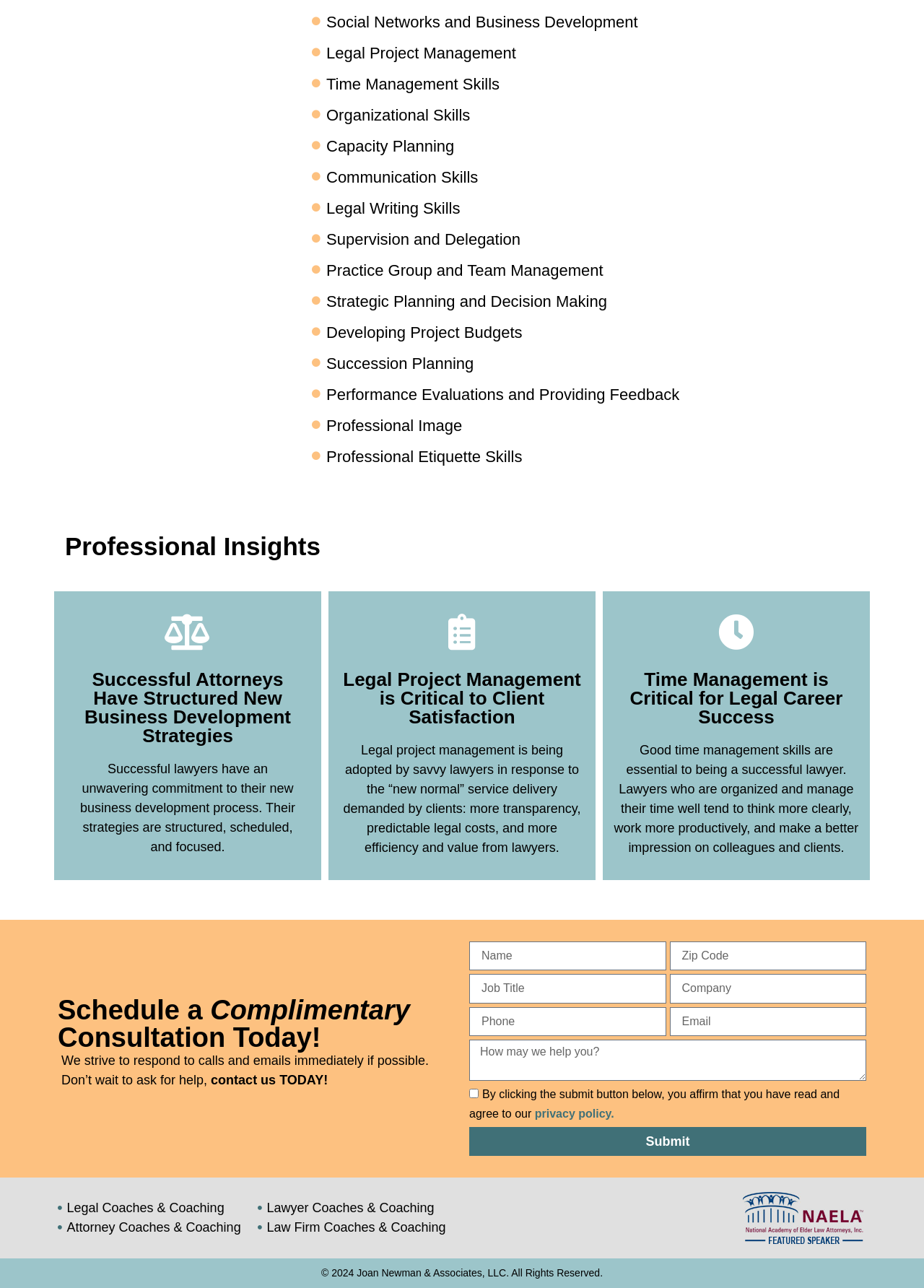Find the bounding box coordinates of the element to click in order to complete the given instruction: "Click on the 'Learn More' link about successful attorneys."

[0.14, 0.556, 0.266, 0.586]